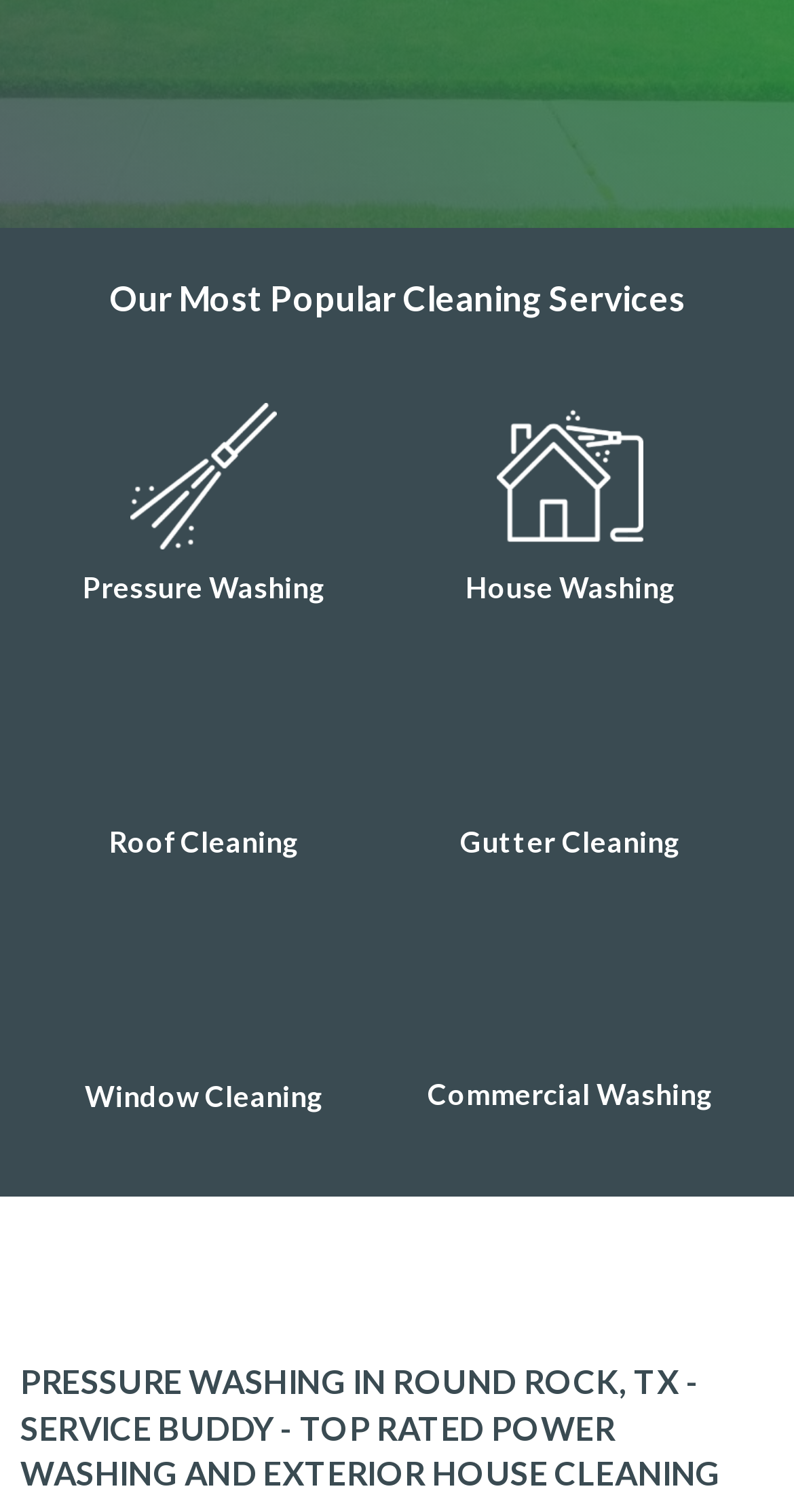Pinpoint the bounding box coordinates for the area that should be clicked to perform the following instruction: "View House Washing service".

[0.586, 0.376, 0.85, 0.399]